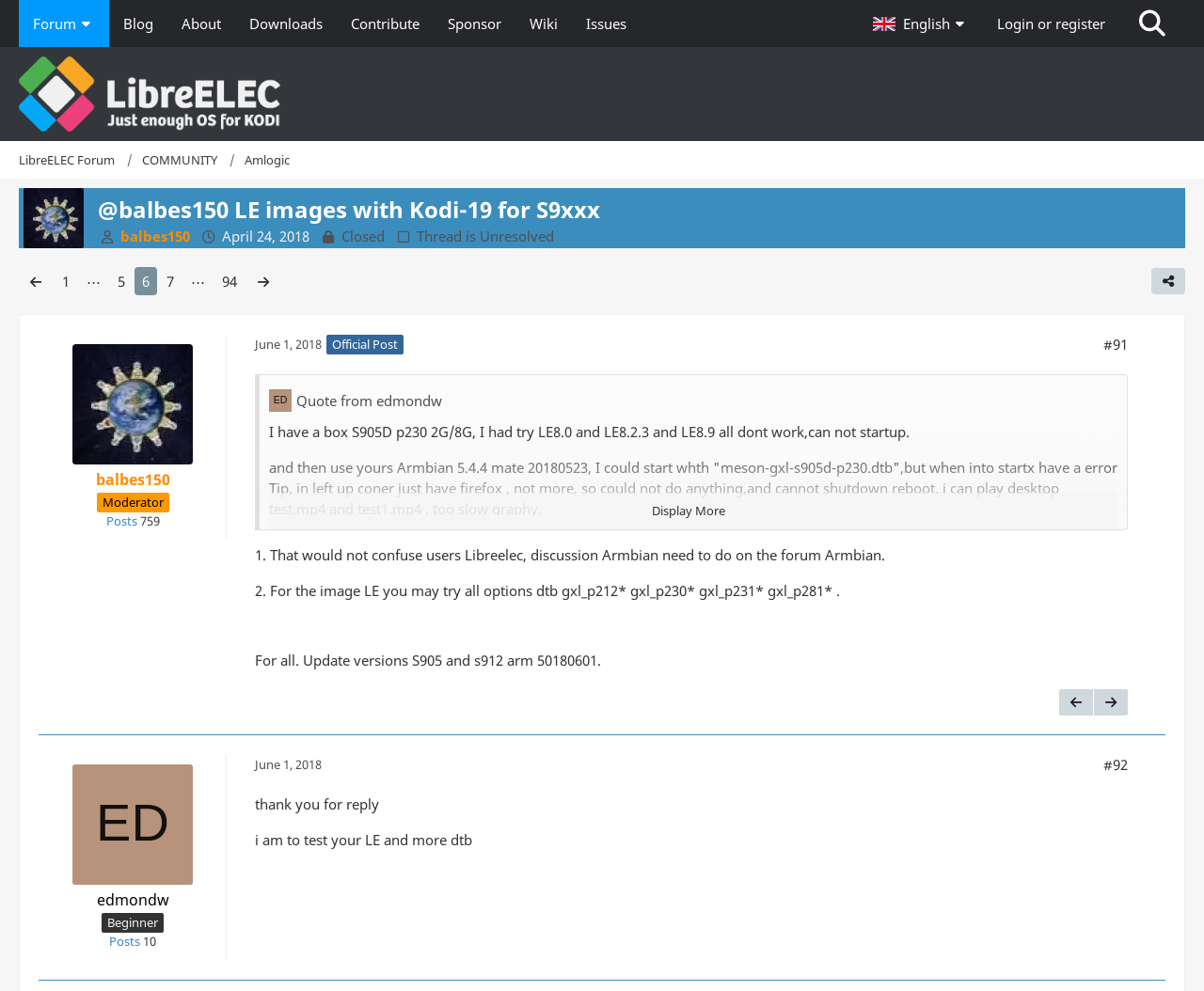Please find the bounding box coordinates of the section that needs to be clicked to achieve this instruction: "download free perfect binding landscape brochure mockup".

None